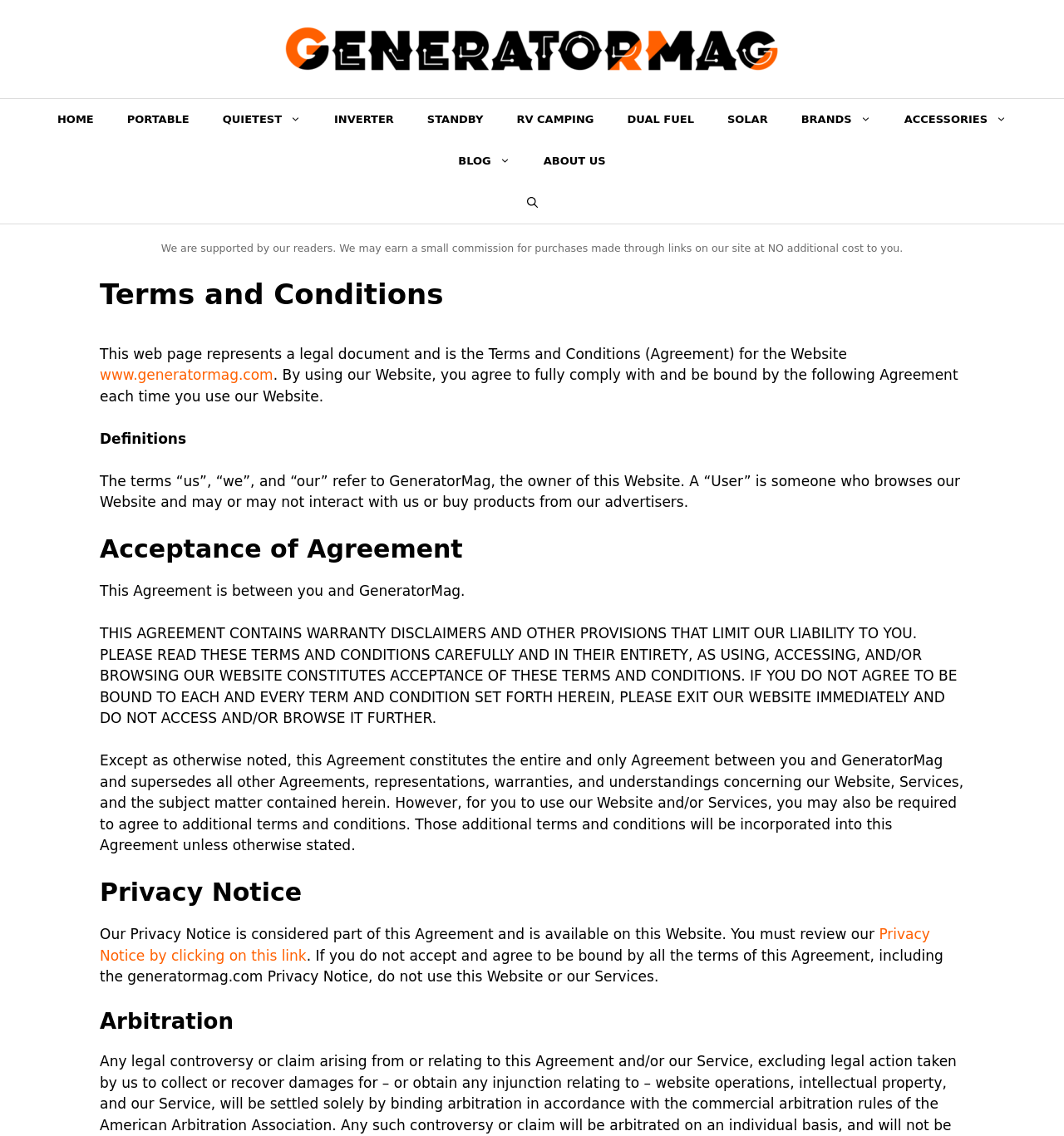Determine the title of the webpage and give its text content.

Terms and Conditions